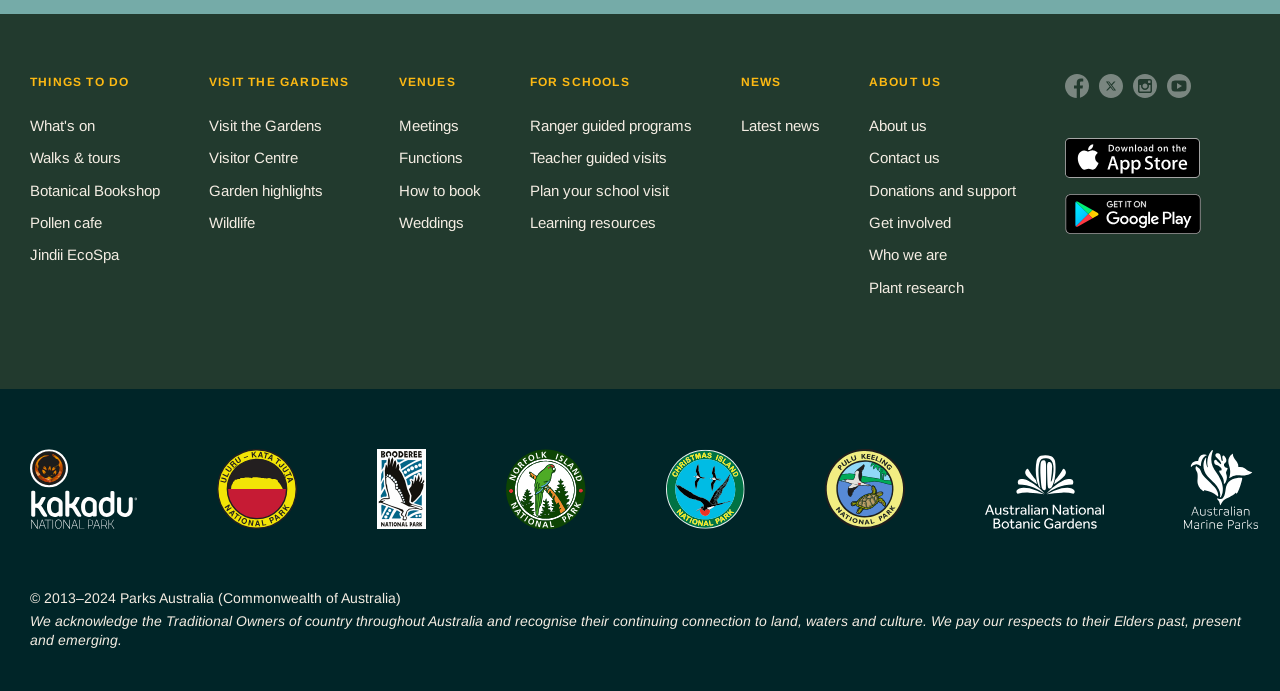Bounding box coordinates are to be given in the format (top-left x, top-left y, bottom-right x, bottom-right y). All values must be floating point numbers between 0 and 1. Provide the bounding box coordinate for the UI element described as: Visit the Gardens

[0.163, 0.107, 0.273, 0.152]